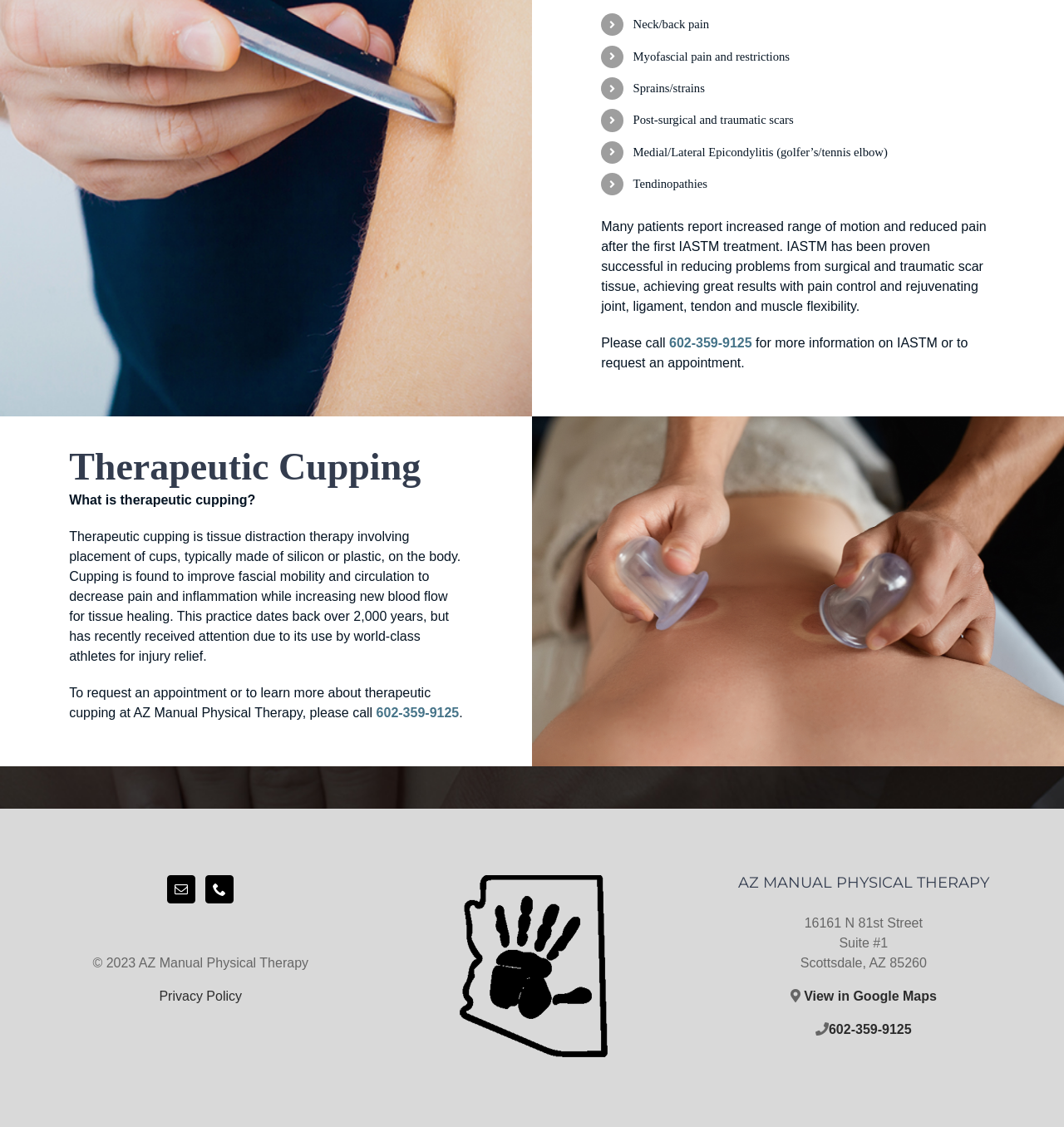Provide your answer to the question using just one word or phrase: What is the phone number to request an appointment?

602-359-9125